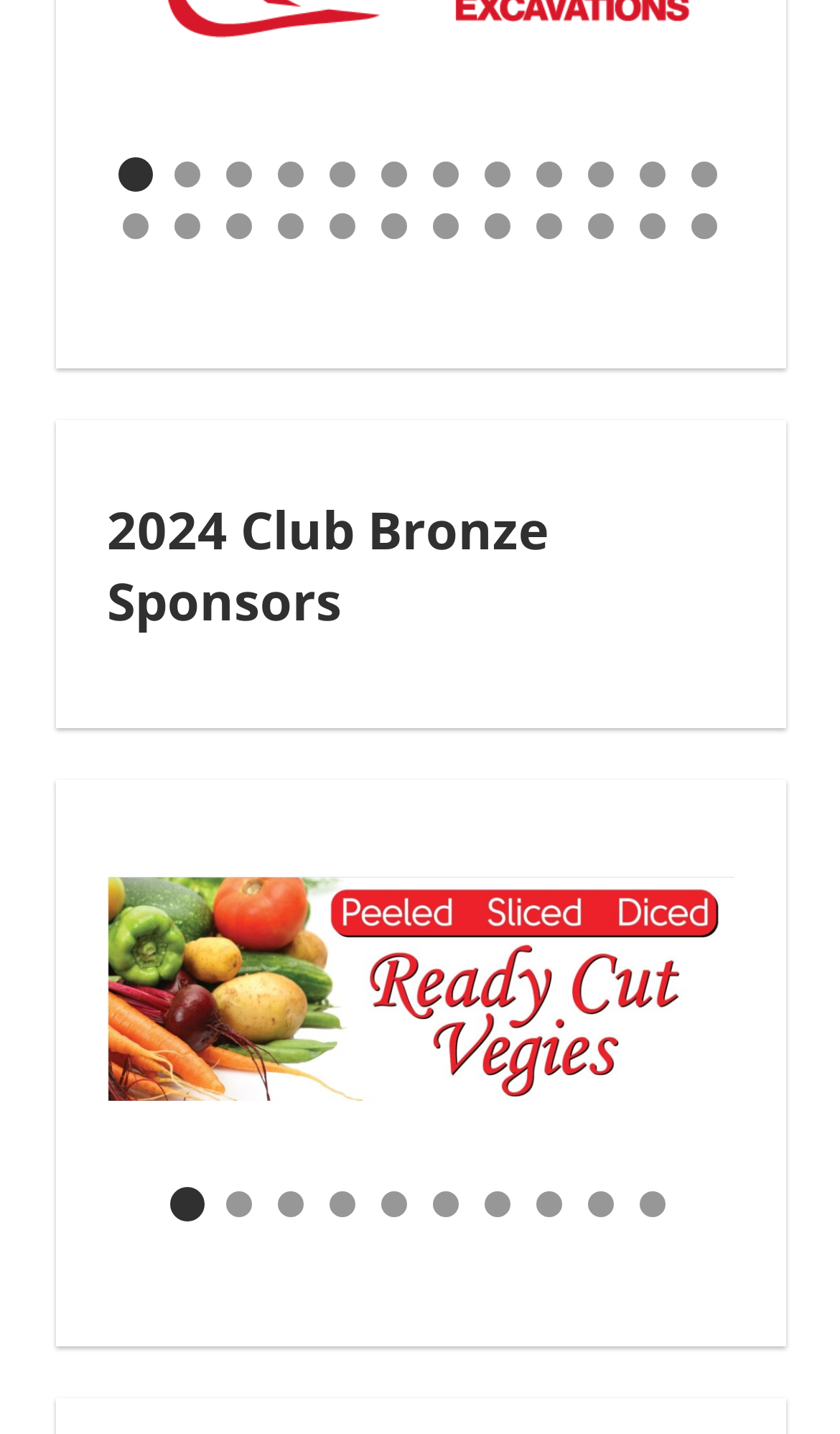Provide a brief response to the question below using one word or phrase:
How many groups of slides are there?

2